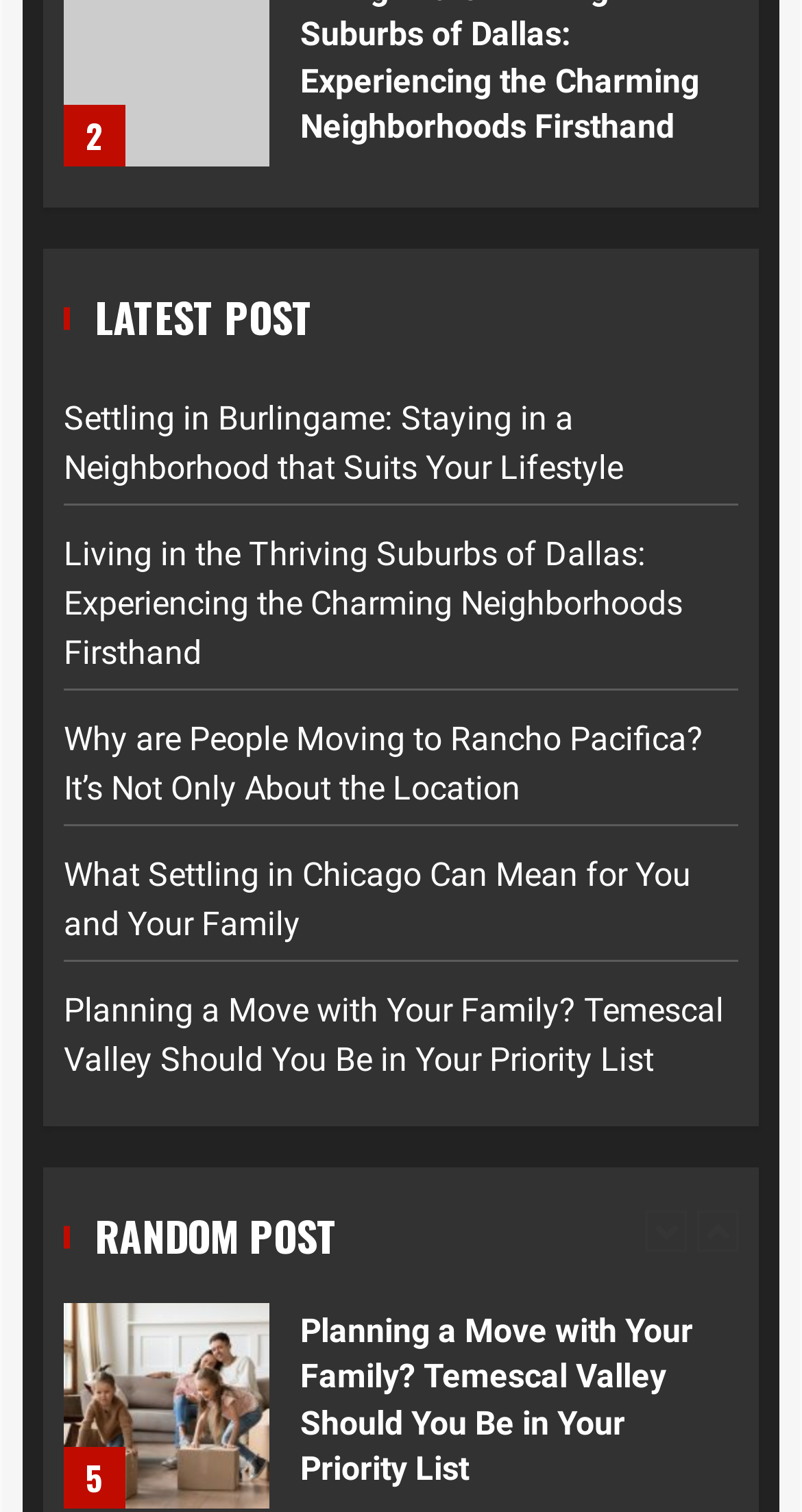Find the bounding box coordinates for the element that must be clicked to complete the instruction: "Read the latest post about settling in Burlingame". The coordinates should be four float numbers between 0 and 1, indicated as [left, top, right, bottom].

[0.079, 0.264, 0.777, 0.322]